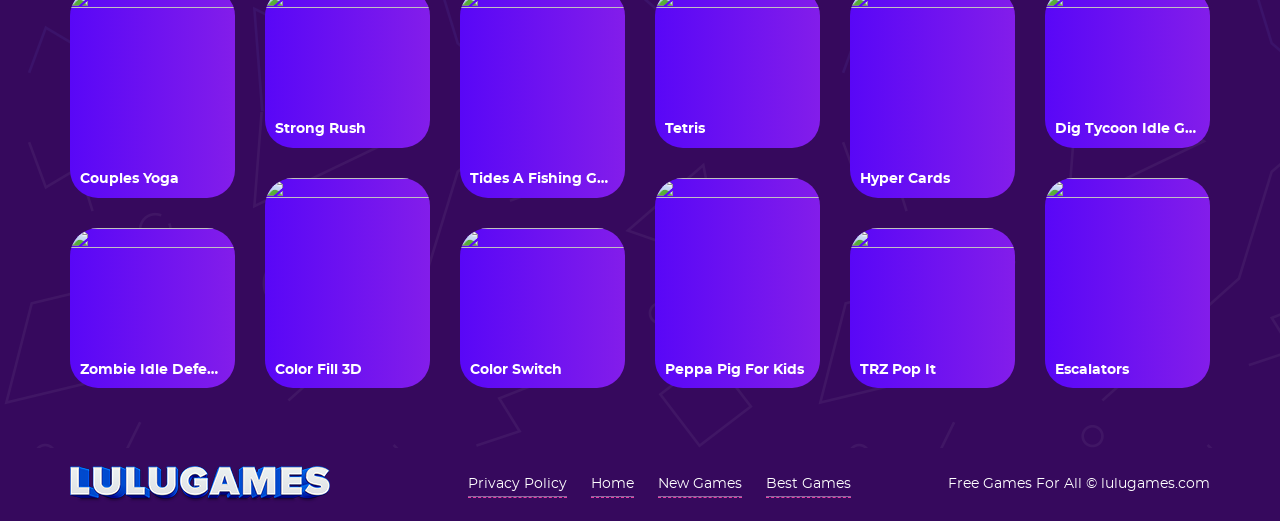Identify the bounding box coordinates of the clickable section necessary to follow the following instruction: "play Tetris". The coordinates should be presented as four float numbers from 0 to 1, i.e., [left, top, right, bottom].

[0.52, 0.233, 0.633, 0.265]